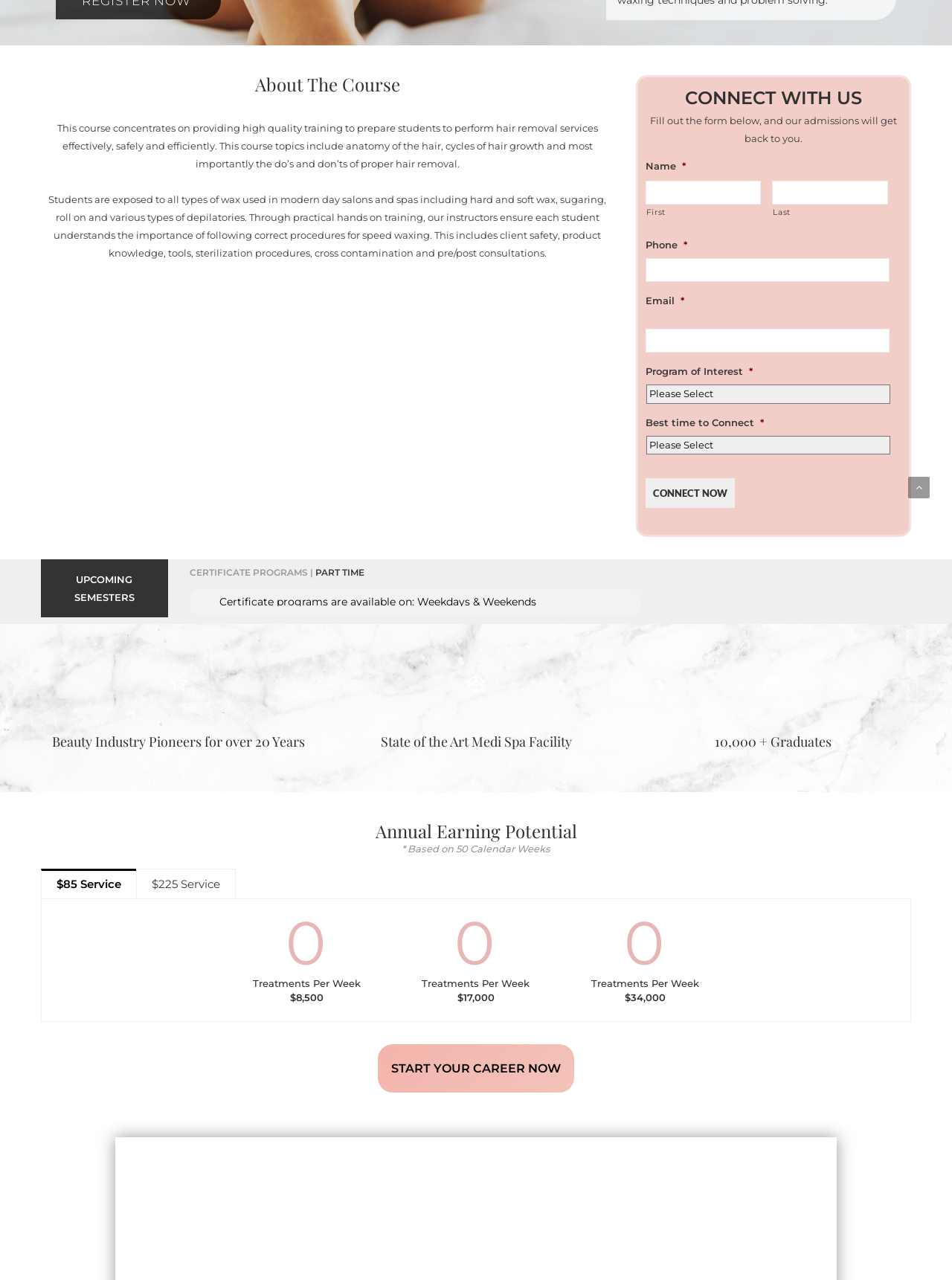Calculate the bounding box coordinates for the UI element based on the following description: "parent_node: Last name="input_1.6"". Ensure the coordinates are four float numbers between 0 and 1, i.e., [left, top, right, bottom].

[0.811, 0.141, 0.933, 0.16]